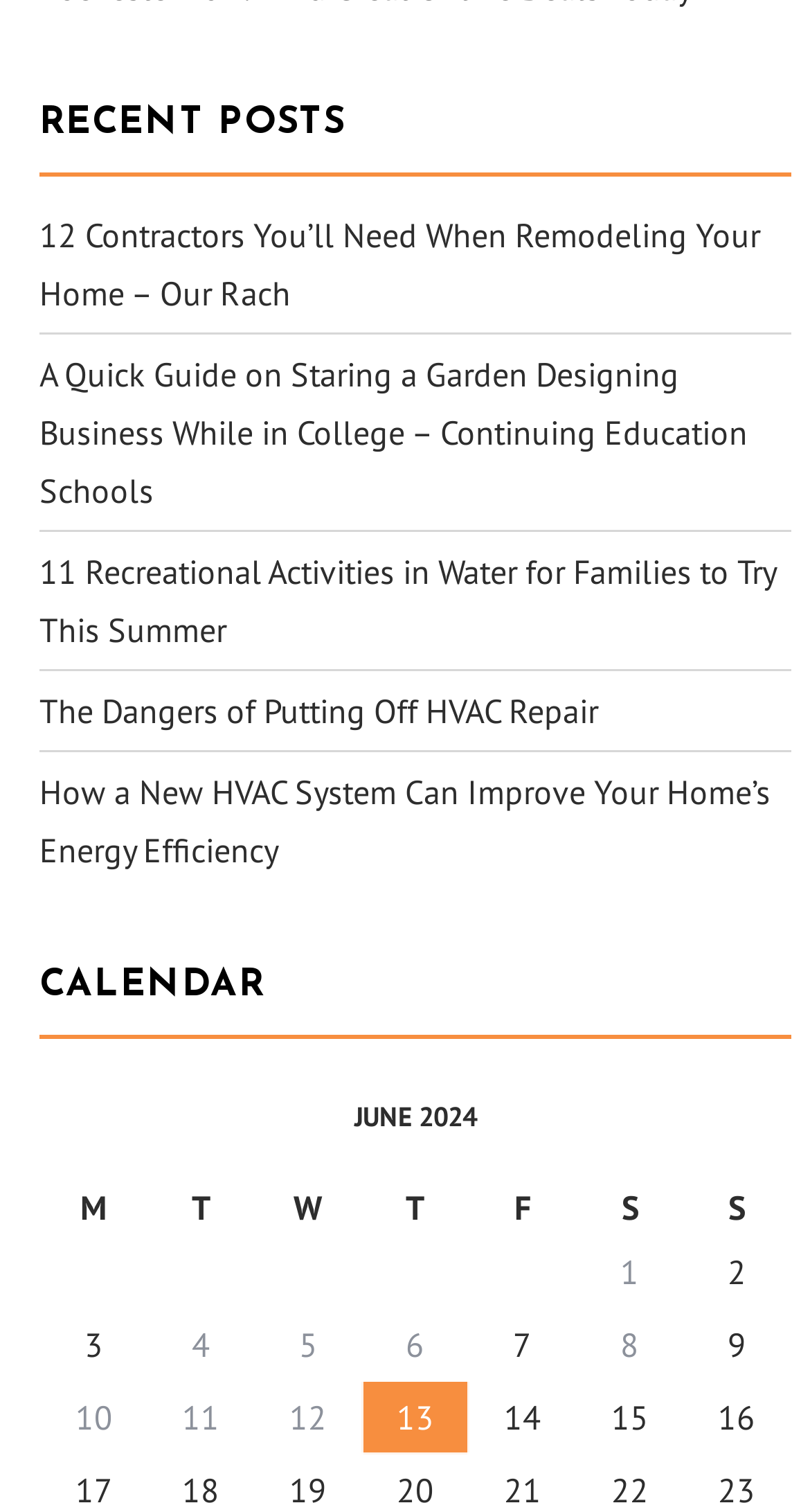Pinpoint the bounding box coordinates of the area that should be clicked to complete the following instruction: "Explore posts published on June 10, 2024". The coordinates must be given as four float numbers between 0 and 1, i.e., [left, top, right, bottom].

[0.093, 0.924, 0.139, 0.951]